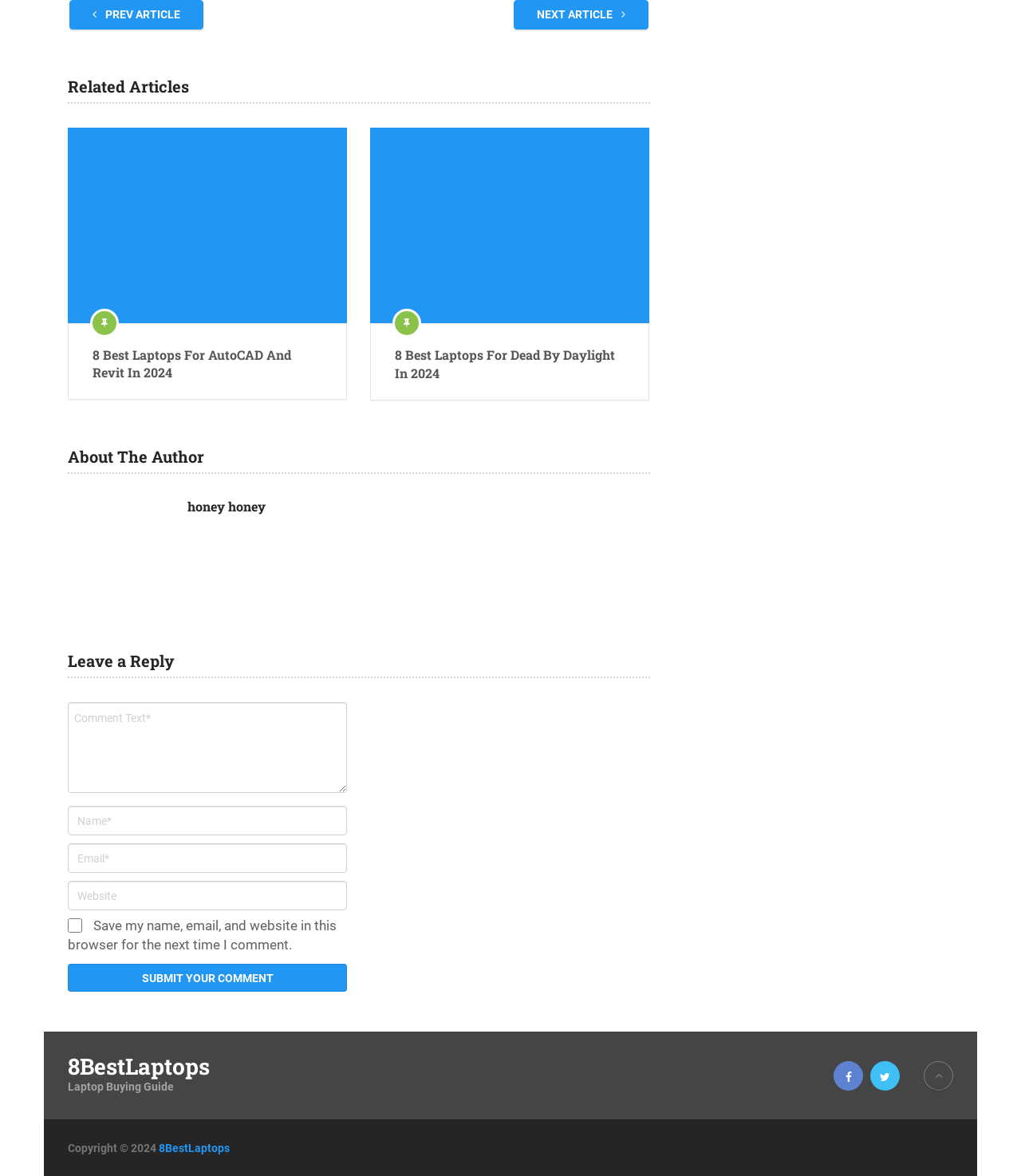Determine the bounding box coordinates for the region that must be clicked to execute the following instruction: "Read the laptop buying guide".

[0.066, 0.918, 0.17, 0.929]